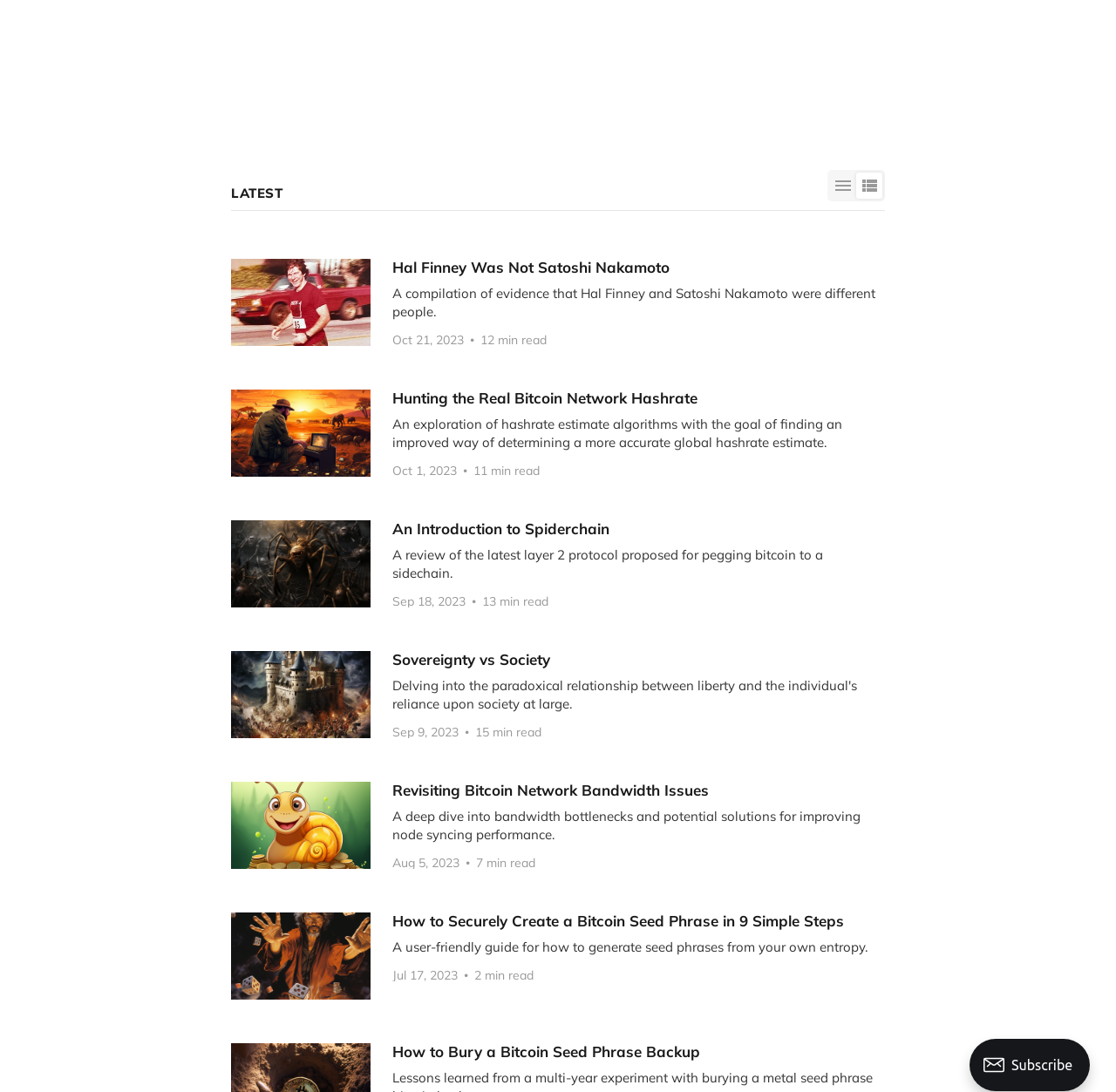Return the bounding box coordinates of the UI element that corresponds to this description: "Home". The coordinates must be given as four float numbers in the range of 0 and 1, [left, top, right, bottom].

[0.484, 0.022, 0.516, 0.042]